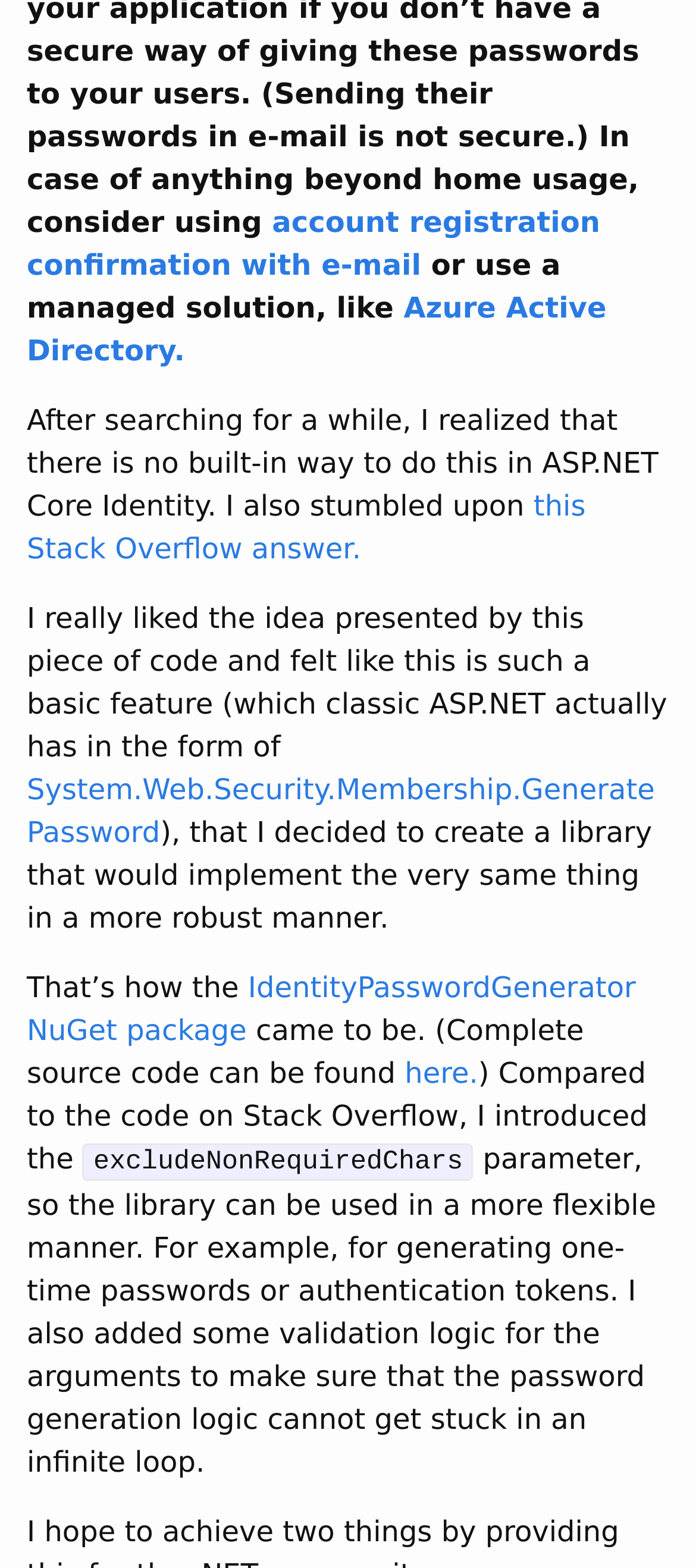Where can the complete source code be found?
Relying on the image, give a concise answer in one word or a brief phrase.

Here